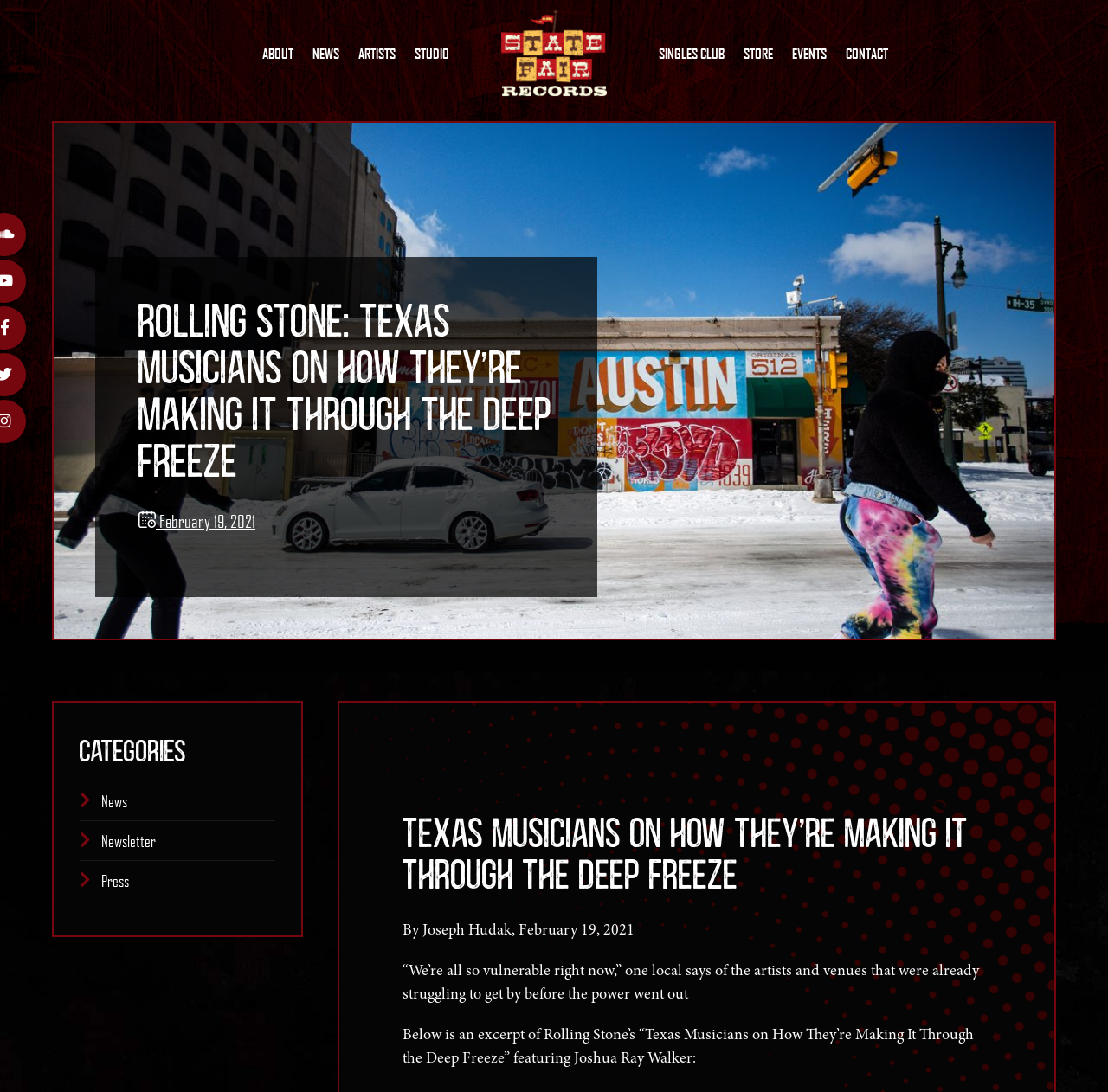Please locate the bounding box coordinates of the element that needs to be clicked to achieve the following instruction: "Explore locksmith services in Dublin". The coordinates should be four float numbers between 0 and 1, i.e., [left, top, right, bottom].

None